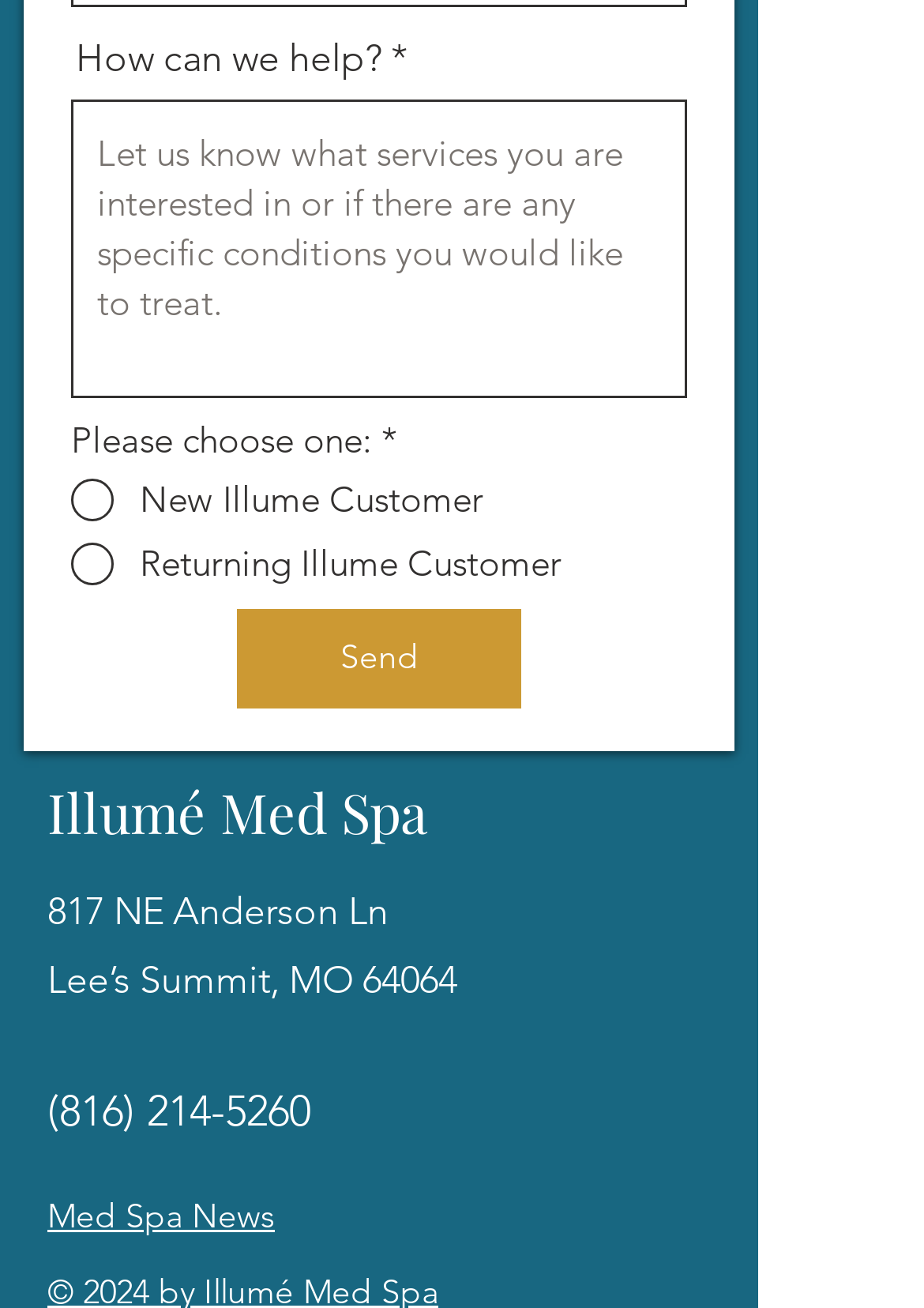Please study the image and answer the question comprehensively:
What is the purpose of the textbox?

I inferred the purpose of the textbox by looking at the static text element above it, which says 'How can we help?', and the required attribute of the textbox, which suggests that it is meant to ask for help or provide some information.